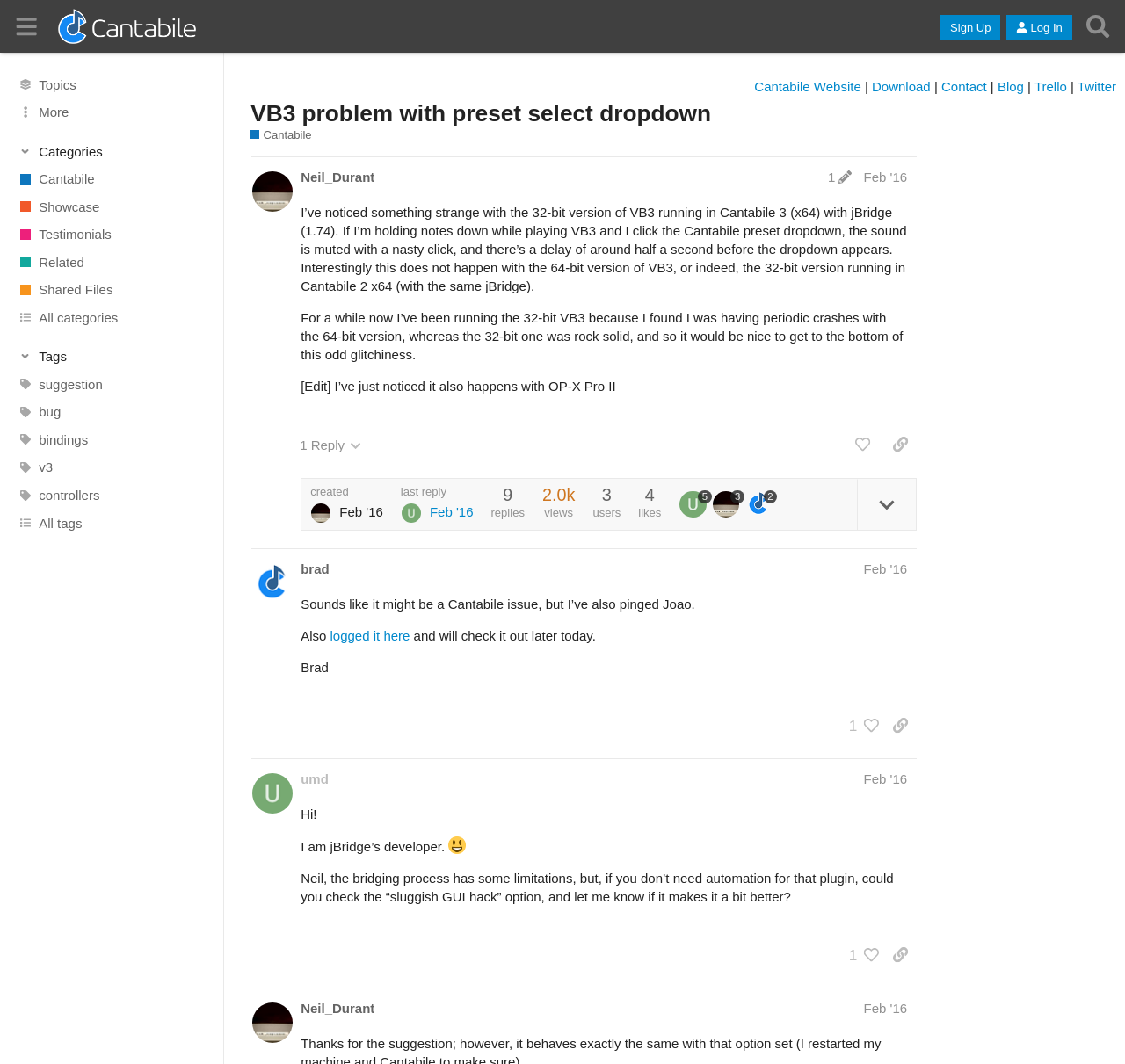Determine the bounding box for the described HTML element: "last reply Feb '16". Ensure the coordinates are four float numbers between 0 and 1 in the format [left, top, right, bottom].

[0.356, 0.457, 0.421, 0.492]